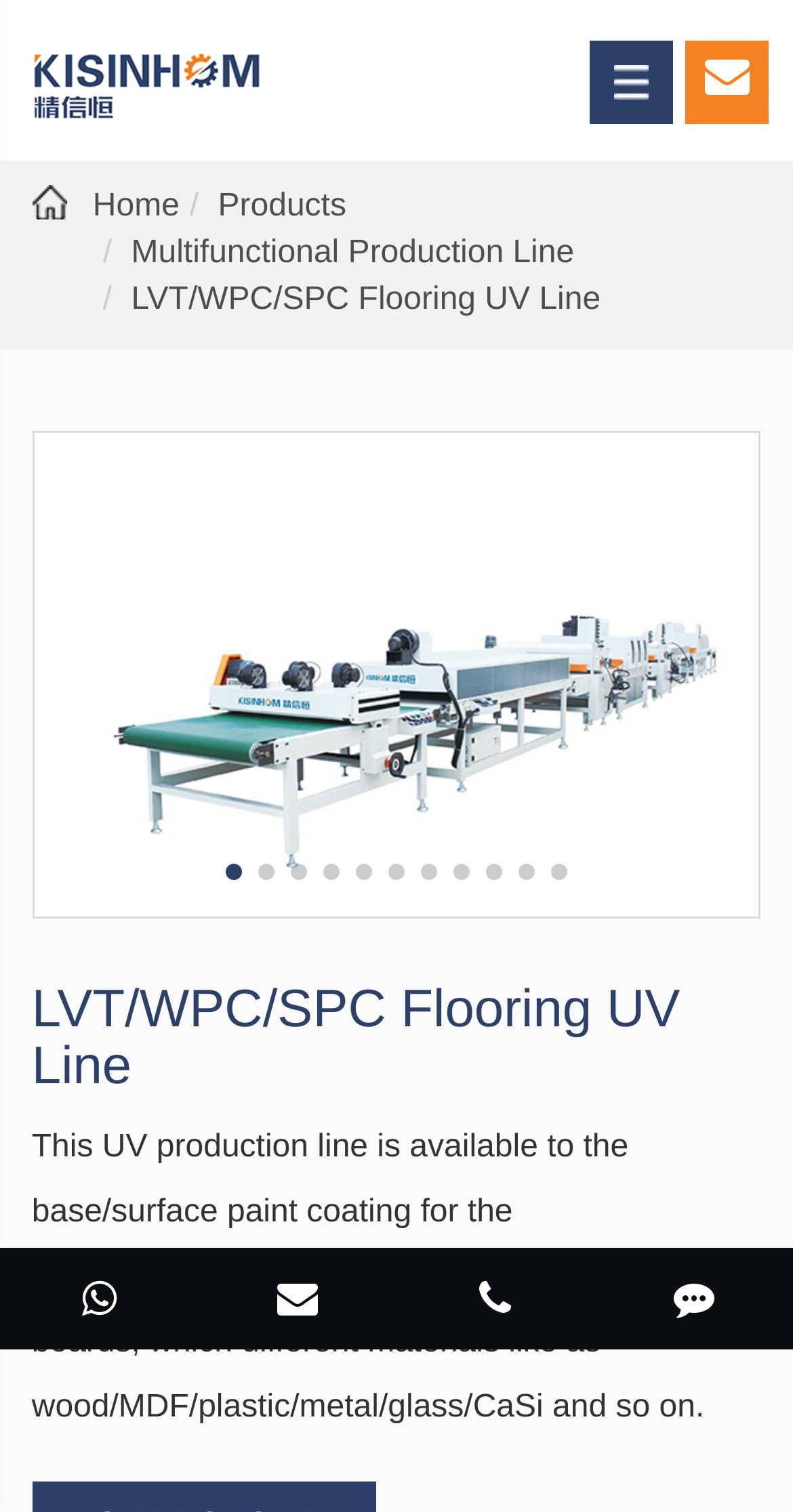Please look at the image and answer the question with a detailed explanation: What type of flooring is mentioned on this webpage?

The webpage mentions LVT/WPC/SPC flooring UV line, which is a type of flooring. This can be inferred from the image and link elements with the text 'LVT/WPC/SPC Flooring UV Line'.